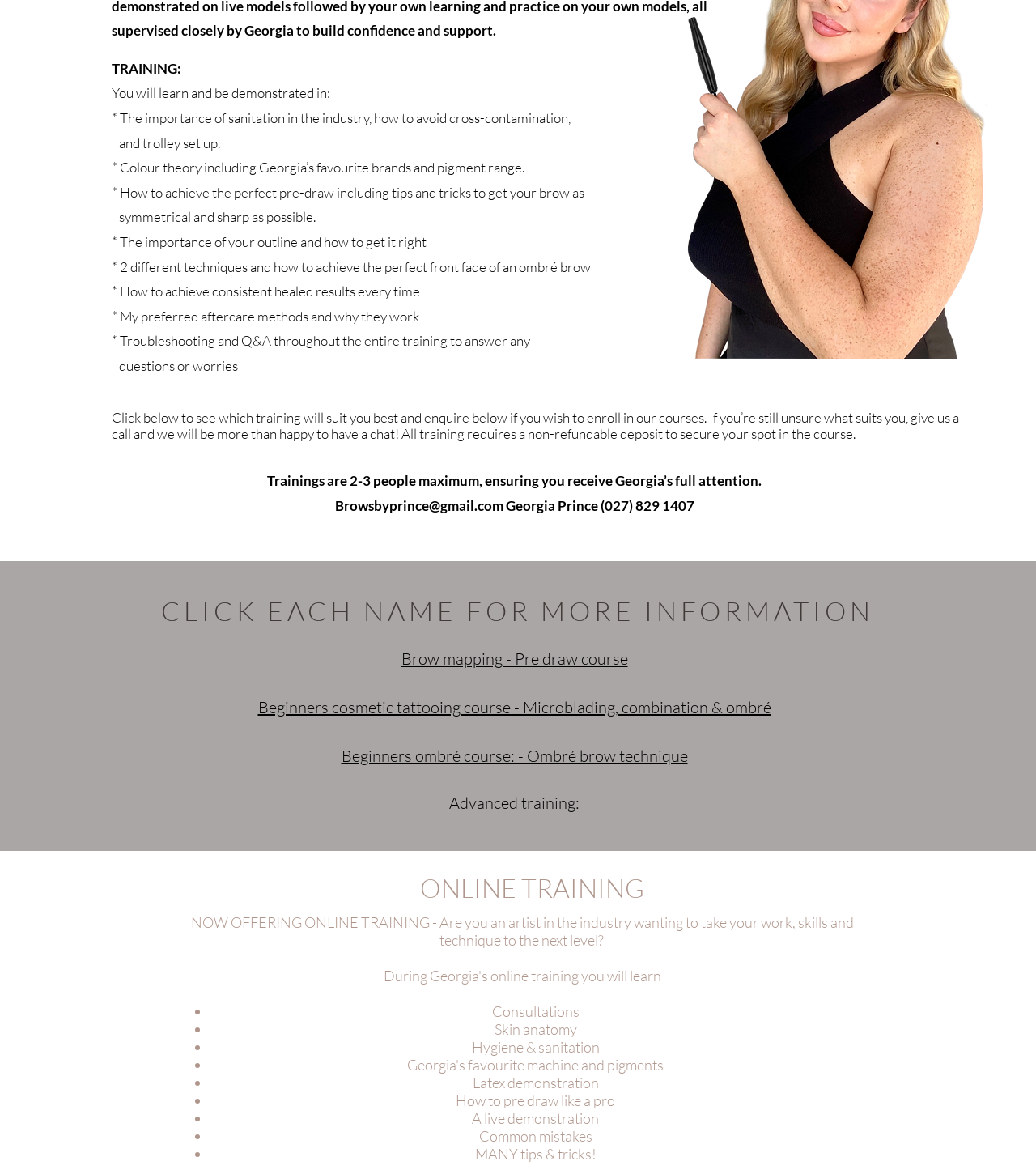What is the importance of sanitation in the industry?
Answer the question using a single word or phrase, according to the image.

Avoid cross-contamination